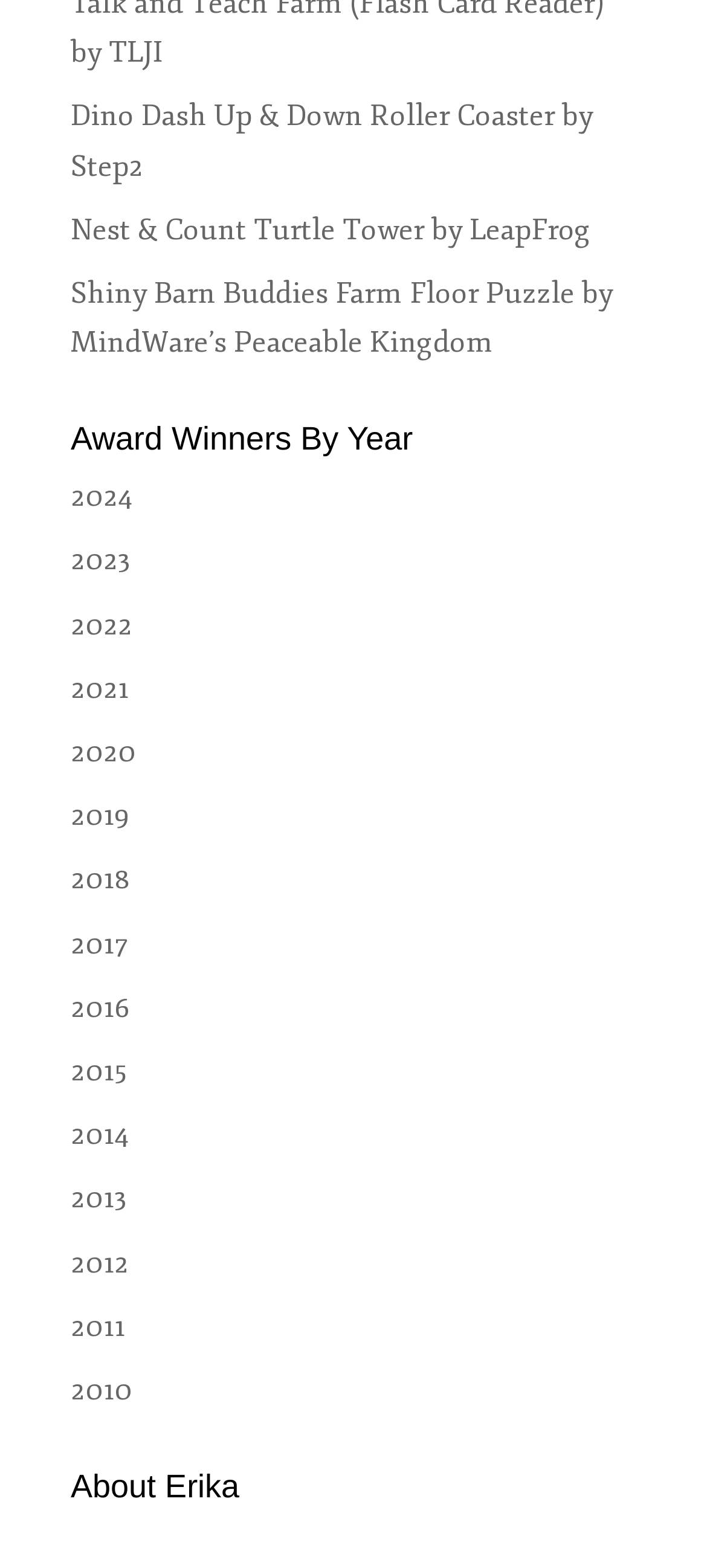Provide a one-word or short-phrase answer to the question:
How many toys are listed at the top of the webpage?

3